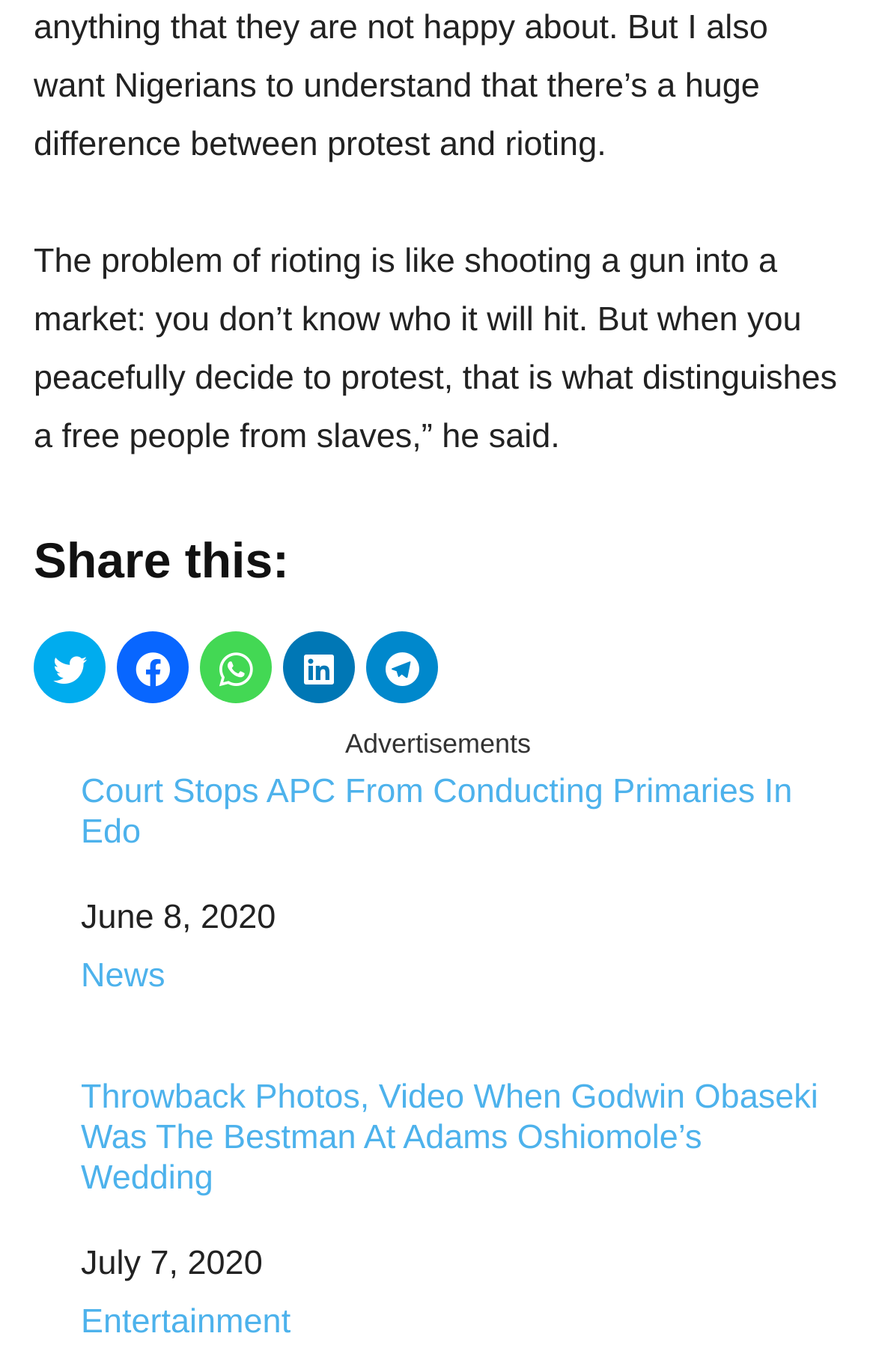What is the quote about rioting?
Answer the question using a single word or phrase, according to the image.

Shooting a gun into a market